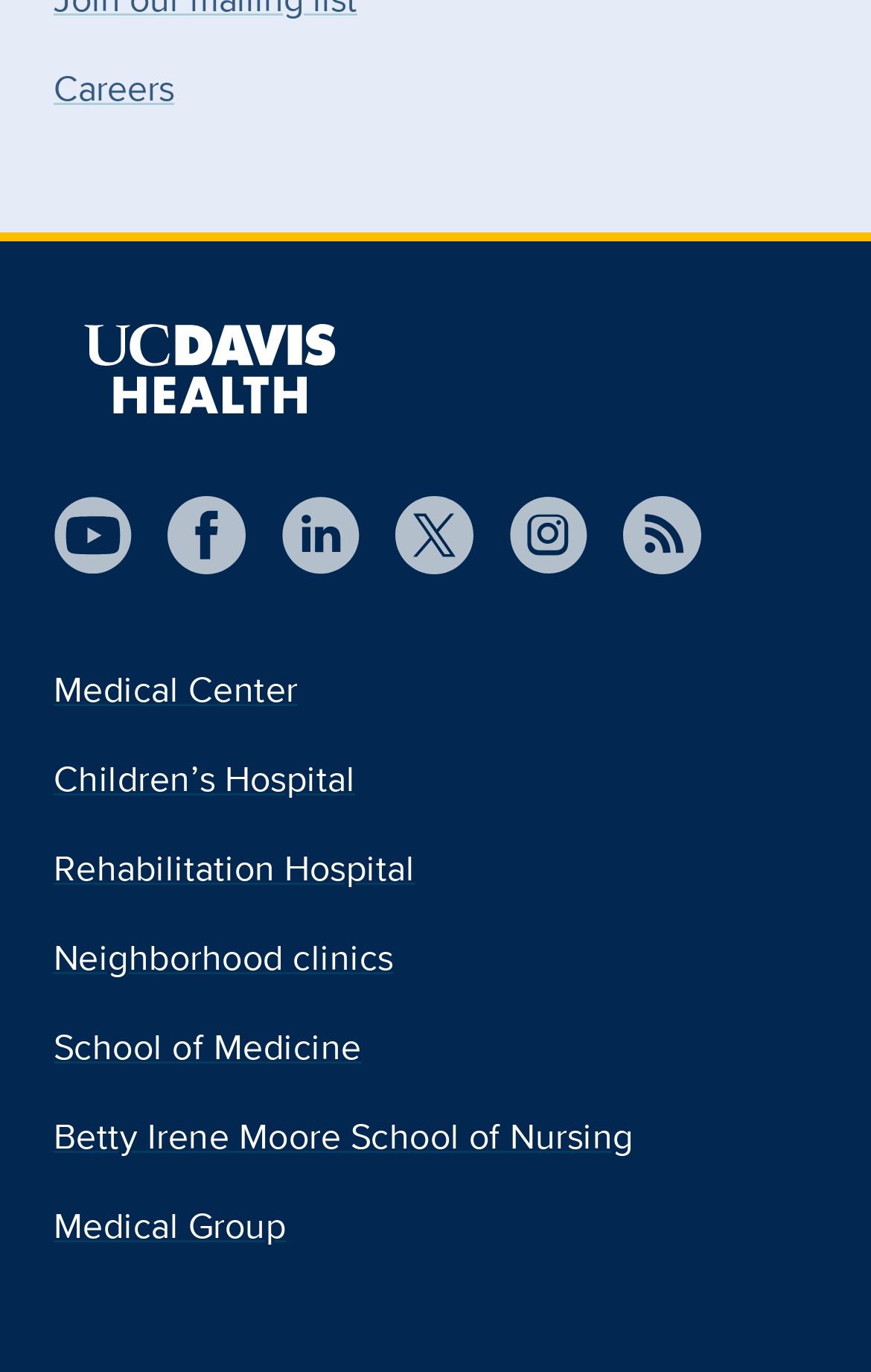Find the bounding box coordinates of the area to click in order to follow the instruction: "Visit Medical Center".

[0.062, 0.484, 0.342, 0.522]